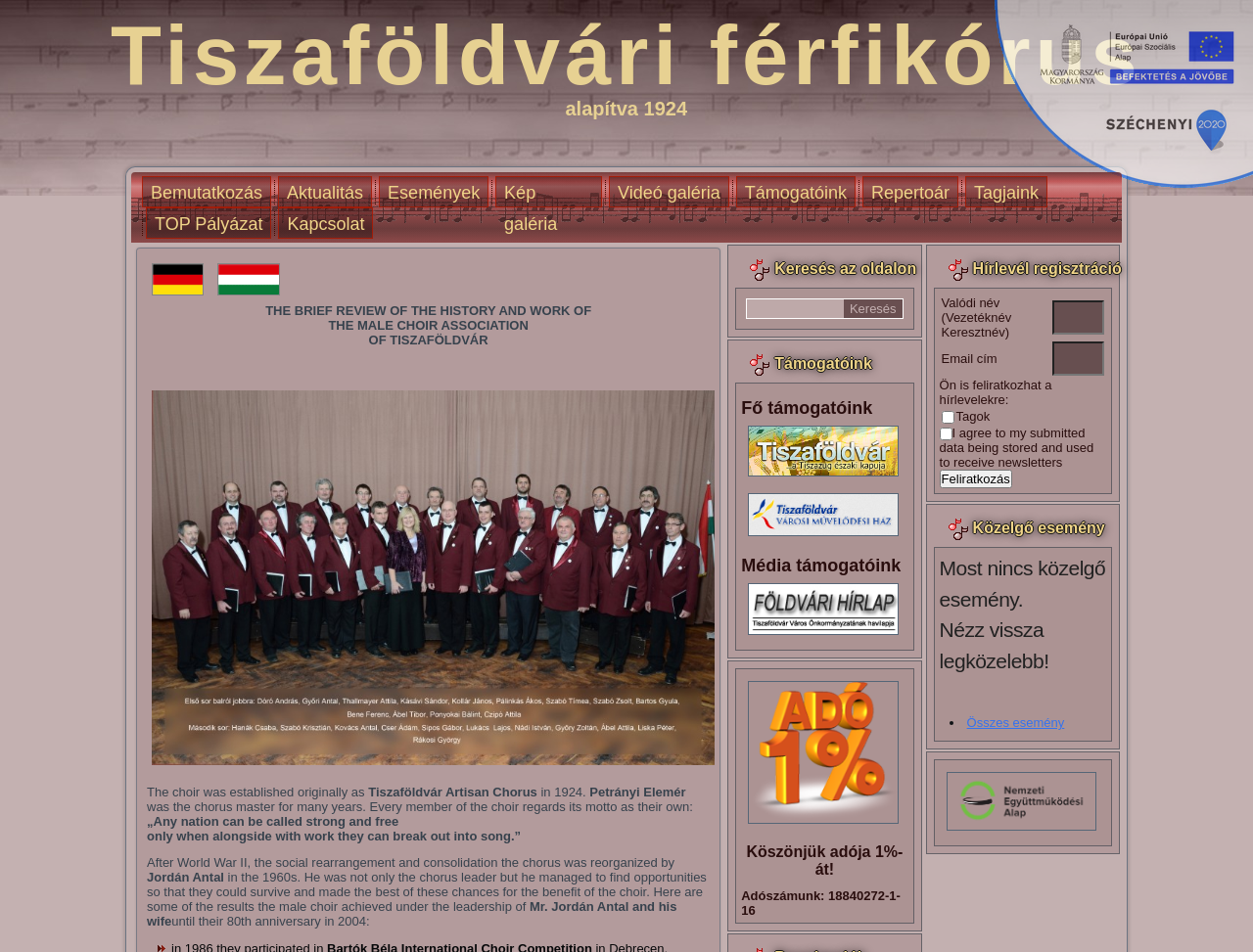Who was the chorus leader in the 1960s?
From the screenshot, supply a one-word or short-phrase answer.

Jordán Antal